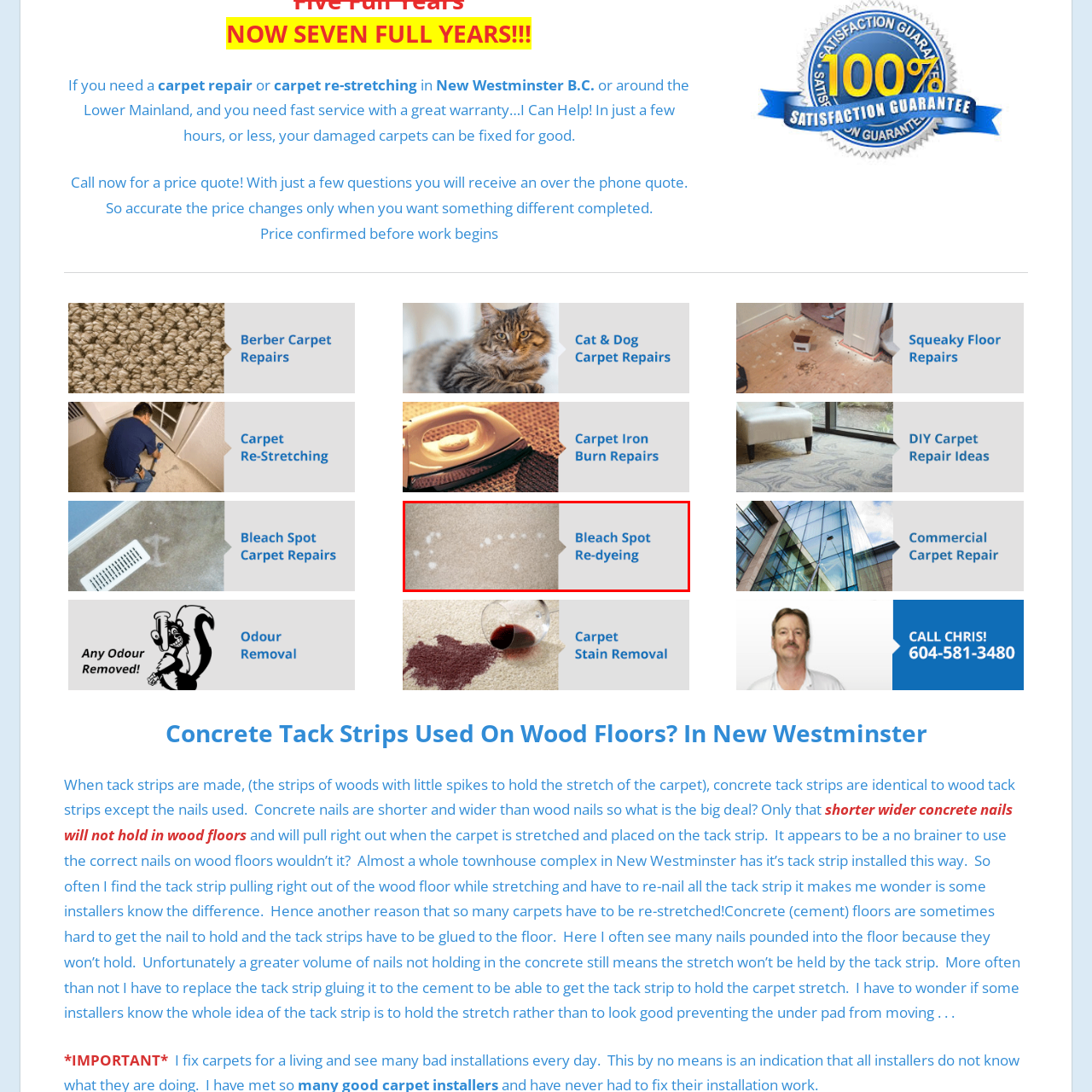Deliver a detailed explanation of the elements found in the red-marked area of the image.

The image showcases a carpet with visible bleach spots on the left, highlighting the impact of damage on home flooring. Adjacent to the damaged area, the phrase “Bleach Spot Re-dyeing” is prominently displayed in bold blue text, indicating remediation options for restoring the carpet’s appearance. This visual serves as an informative example of carpet repair solutions, particularly in the context of services available in New Westminster, B.C., emphasizing quick and effective results for homeowners dealing with similar issues.